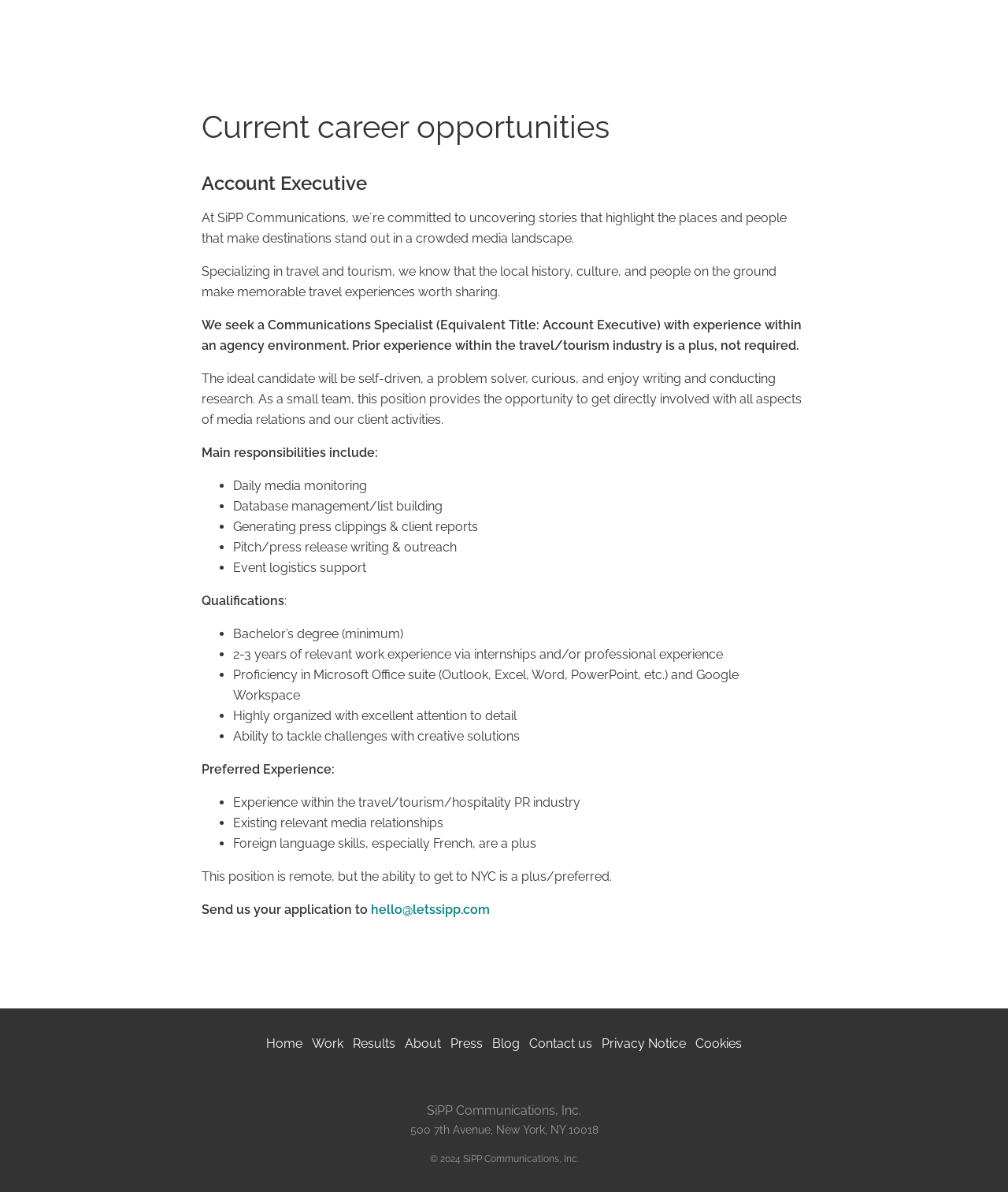Analyze the image and give a detailed response to the question:
How can I apply for the job?

The application process is mentioned at the end of the job description, which says 'Send us your application to' and provides an email address 'hello@letssipp.com'.